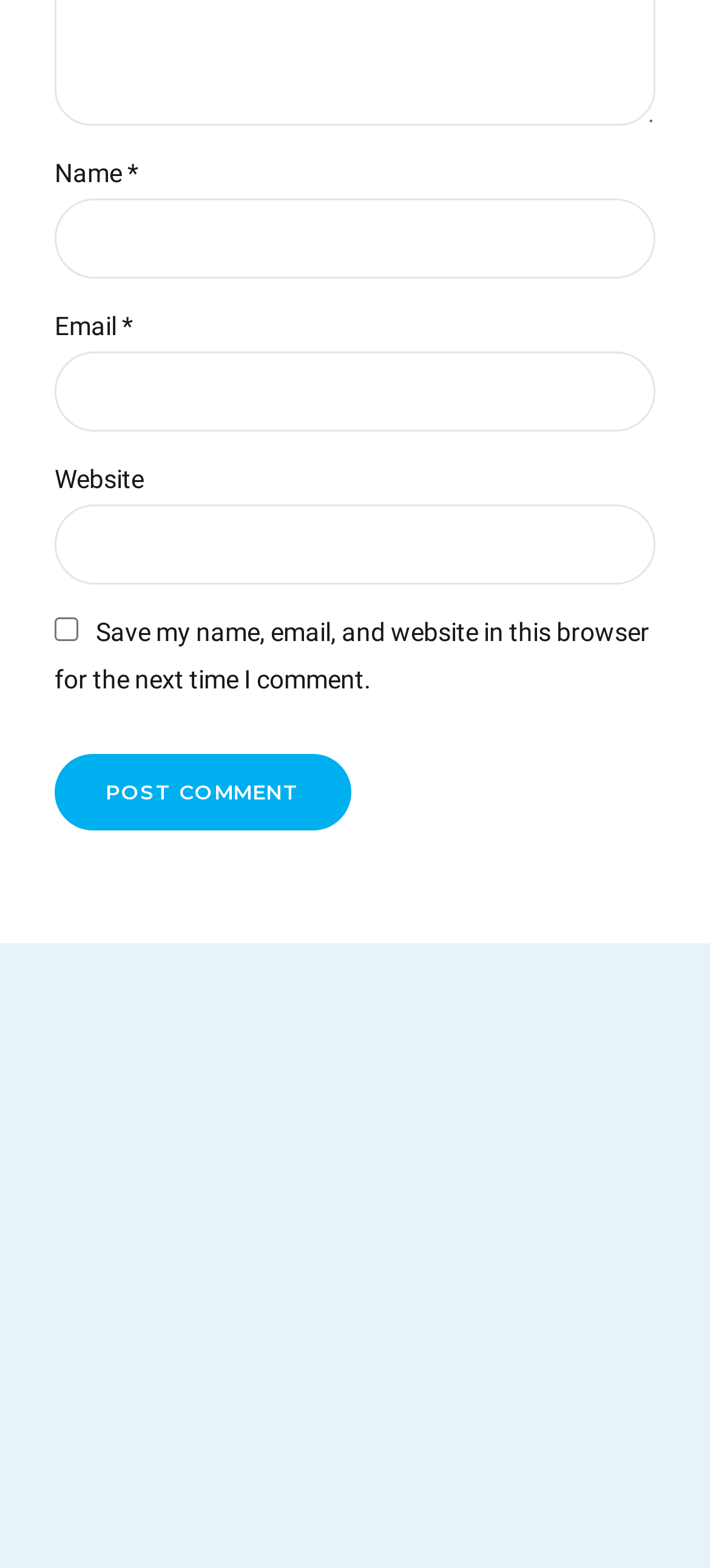What is the text of the checkbox?
Using the image as a reference, give a one-word or short phrase answer.

Save my name, email, and website in this browser for the next time I comment.